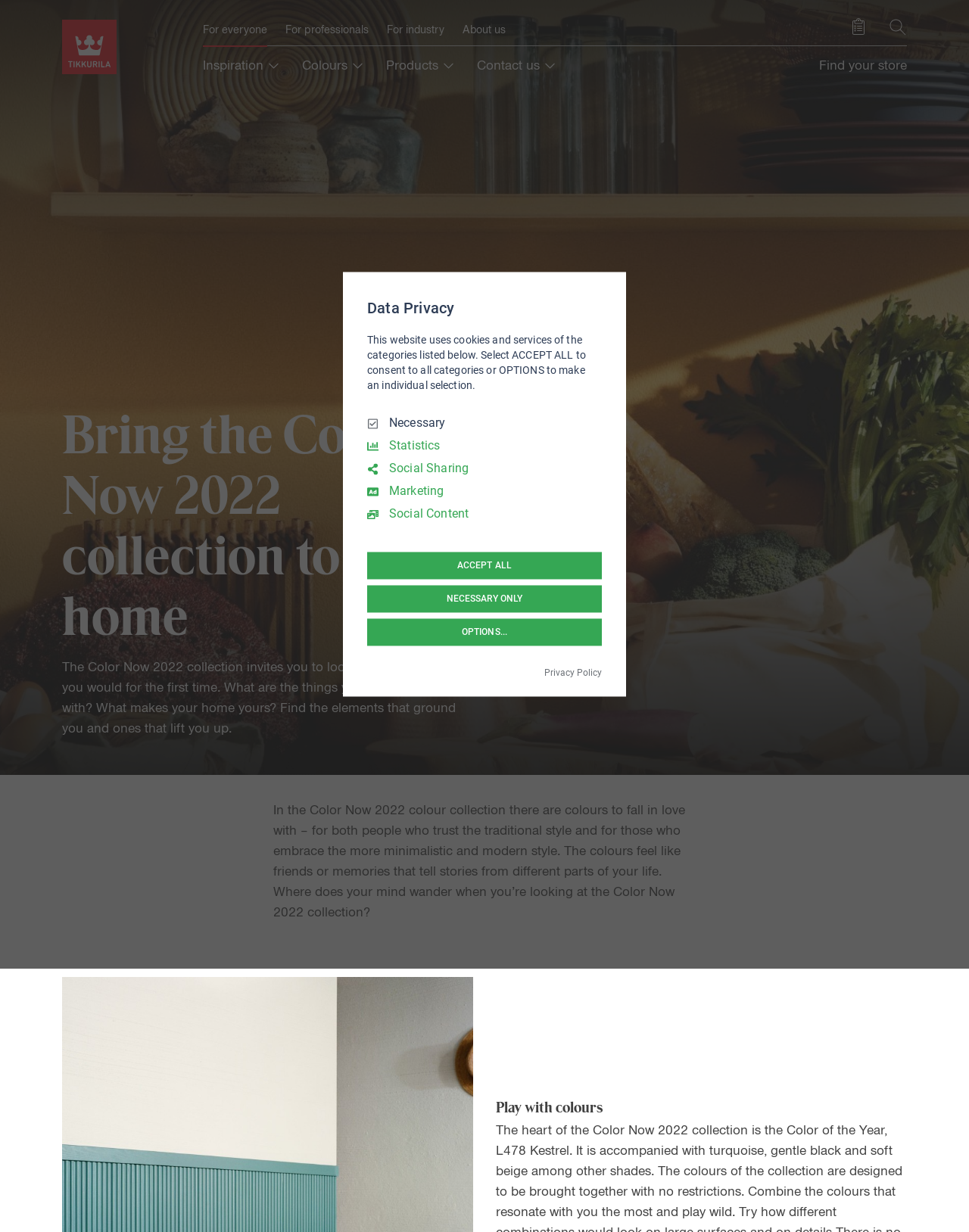Using the information in the image, give a comprehensive answer to the question: 
How many main navigation menu items are there?

The main navigation menu items are Inspiration, Colours, Products, Contact us, and Find your store, which are all links under the navigation block.